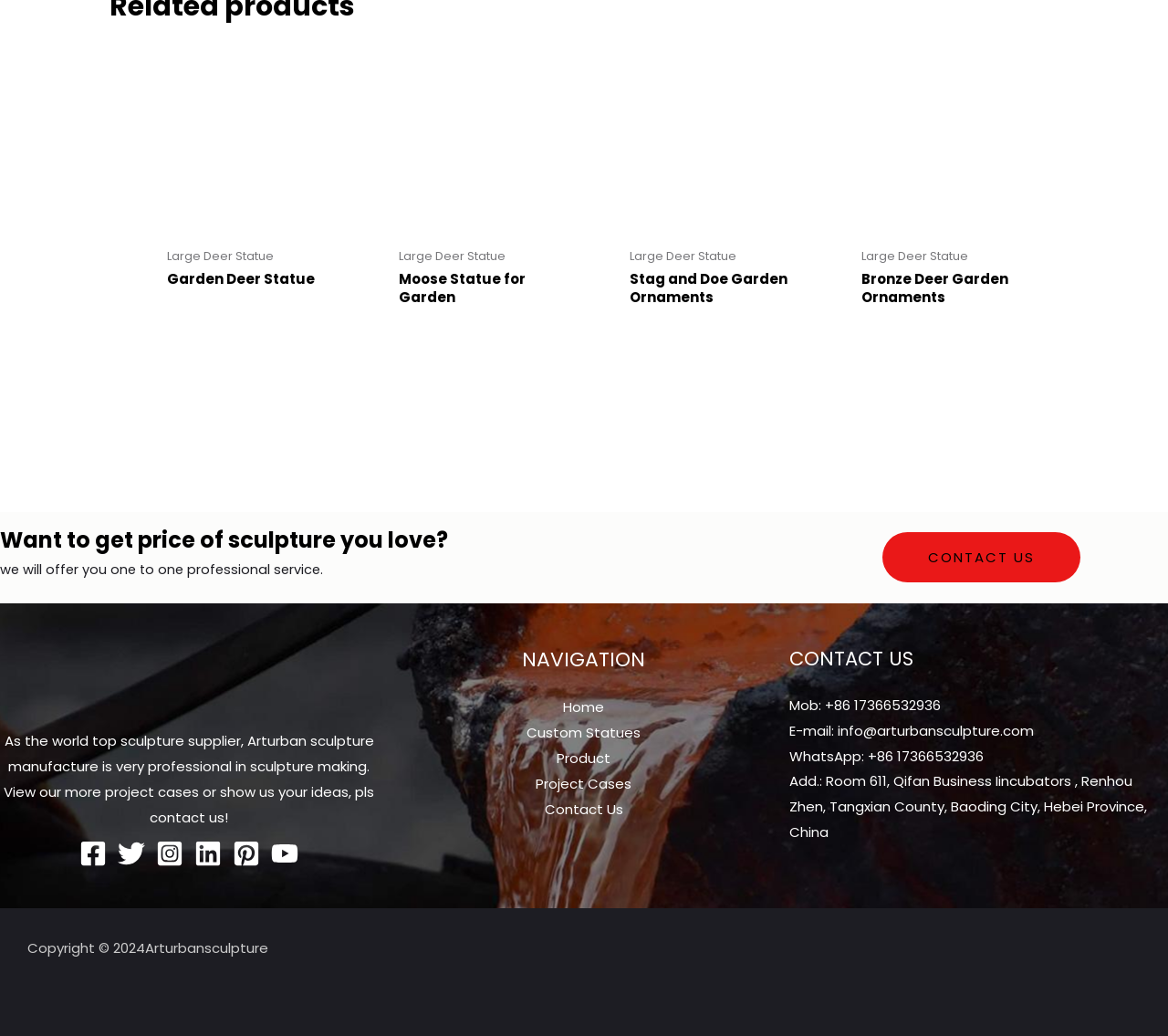Please answer the following question using a single word or phrase: 
What type of statues are for sale on this website?

Garden statues